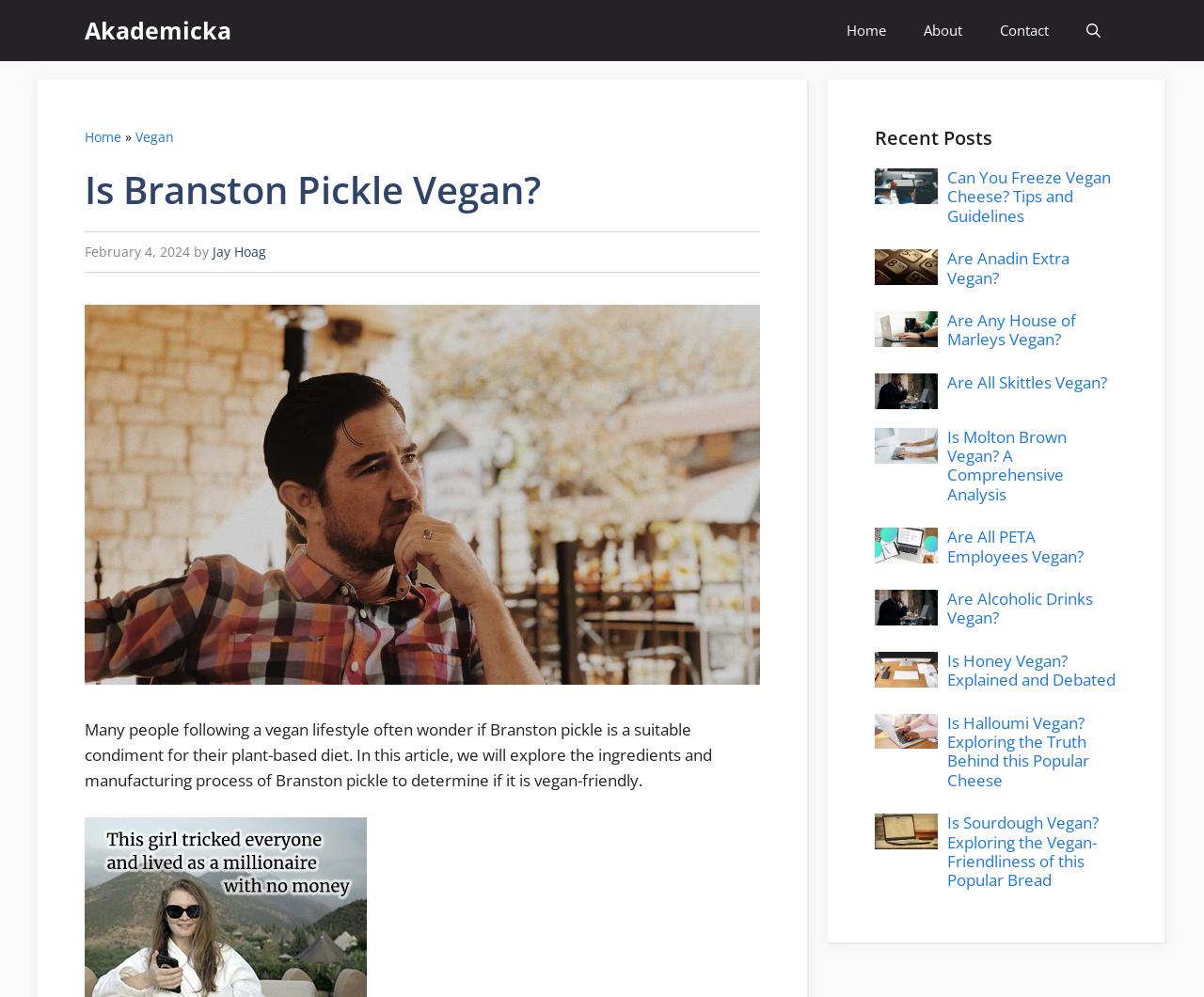Can you locate the main headline on this webpage and provide its text content?

Is Branston Pickle Vegan?